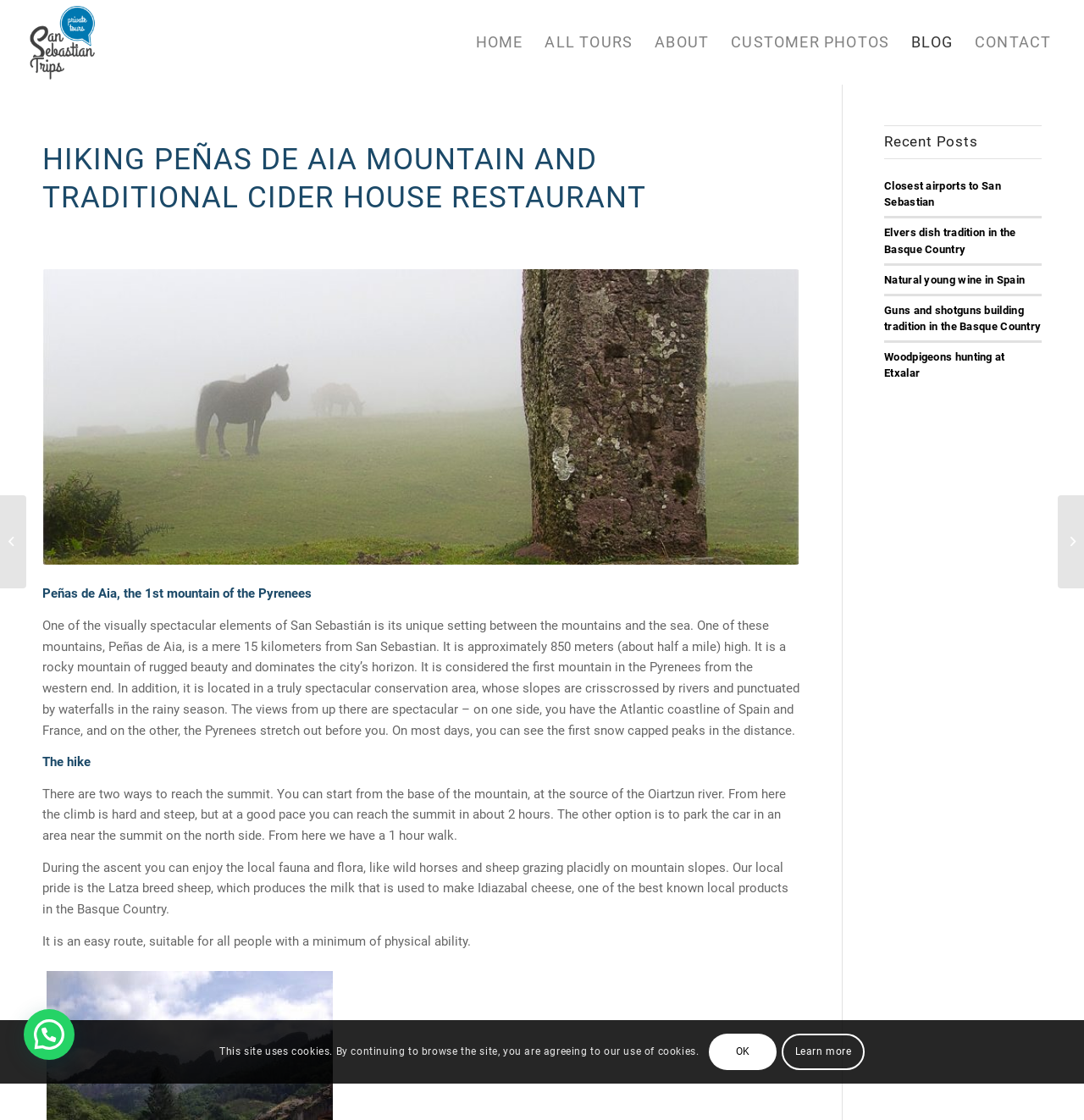Highlight the bounding box coordinates of the region I should click on to meet the following instruction: "Learn more about Top Cheese cake in San Sebastian".

[0.137, 0.454, 0.199, 0.514]